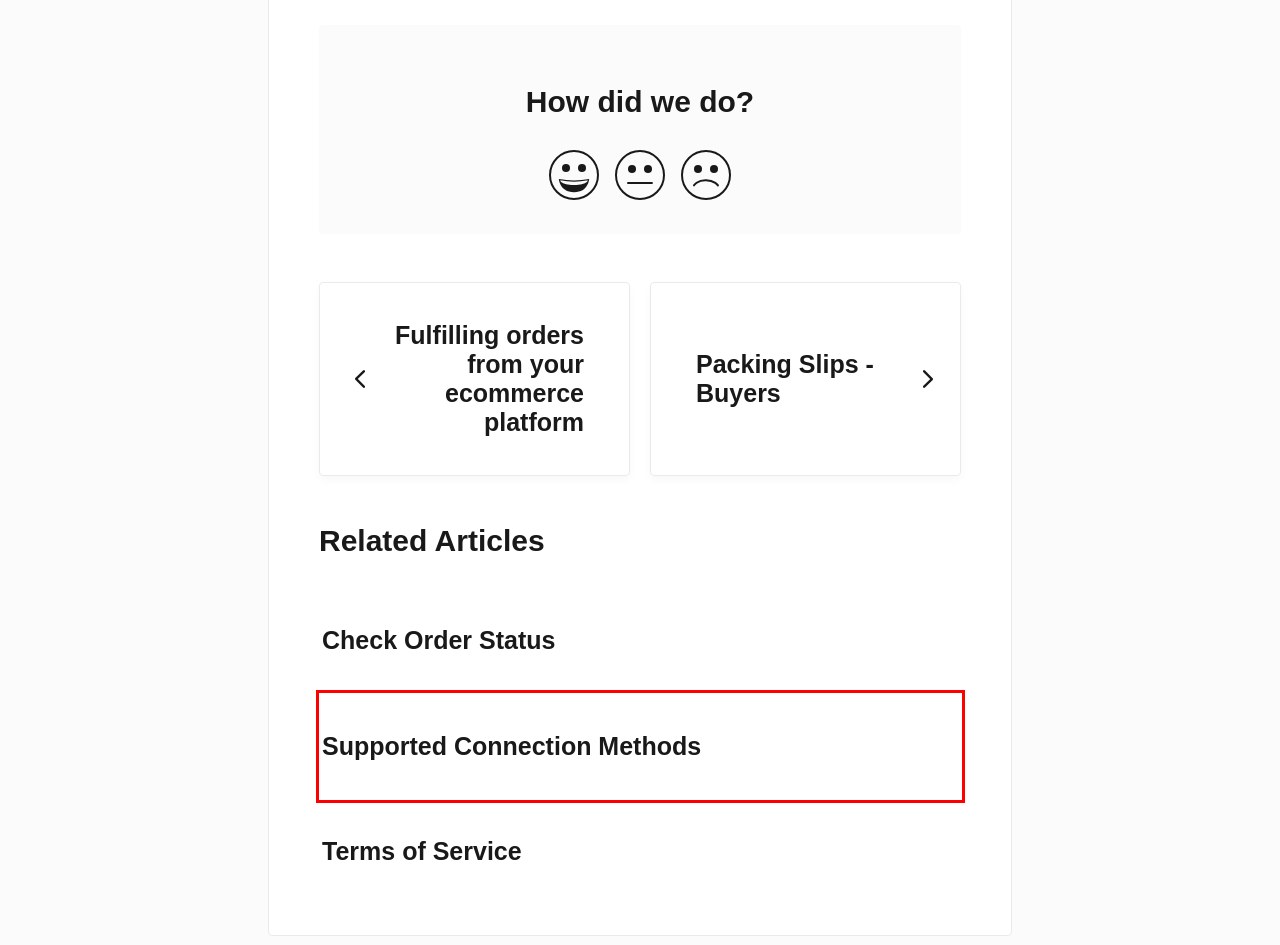You are presented with a screenshot of a webpage with a red bounding box. Select the webpage description that most closely matches the new webpage after clicking the element inside the red bounding box. The options are:
A. Packing Slips - Buyers - Convictional Support
B. Supported Connection Methods - Convictional Support
C. Getting Started
D. Sending Test Orders - Convictional Support
E. Convictional
F. Terms of Service - Convictional Support
G. HelpDocs | Knowledge Base Software
H. Convictional | Dropship & Marketplace Platform for Retailers

B